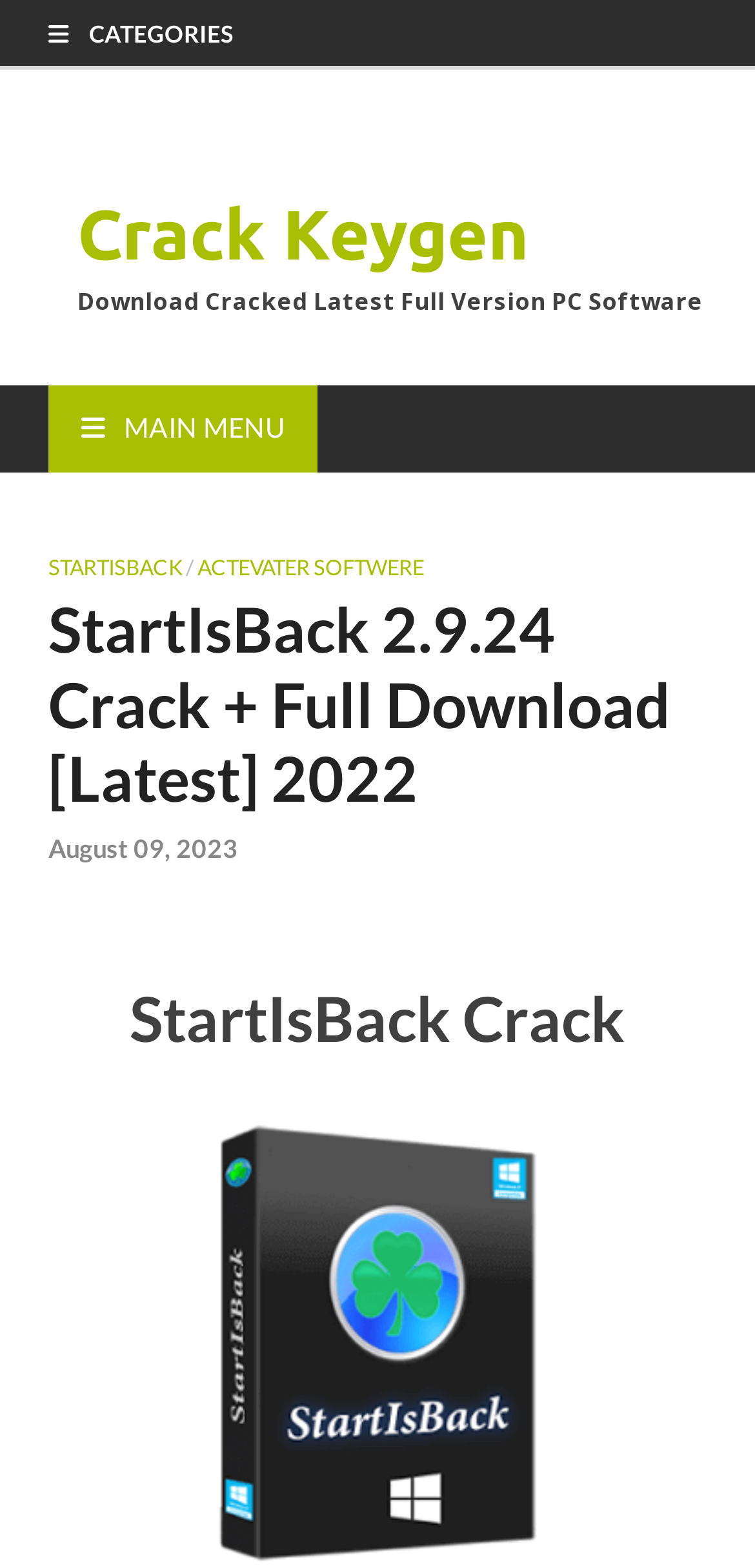Find and provide the bounding box coordinates for the UI element described with: "Categories".

[0.038, 0.0, 0.962, 0.043]